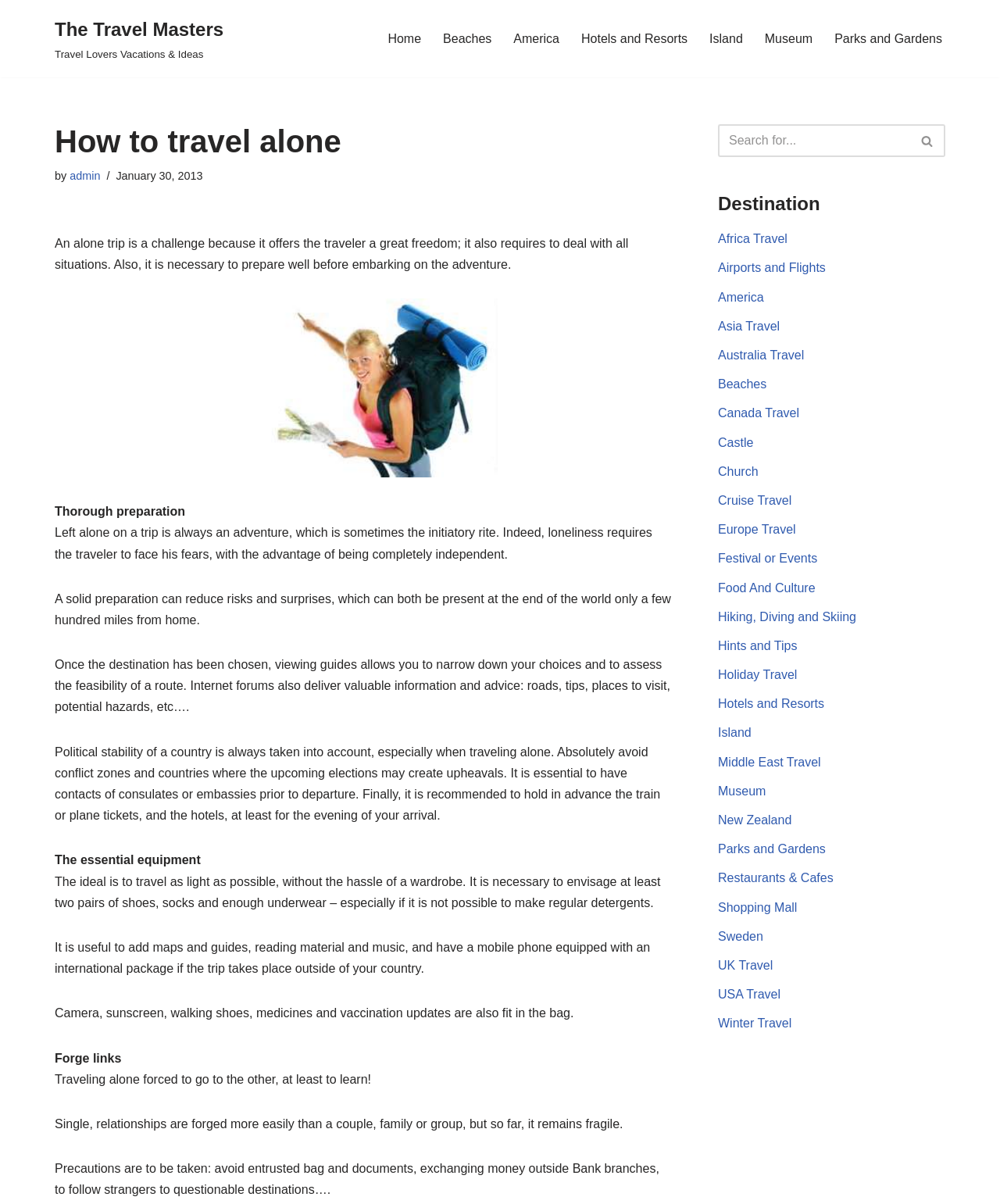Using the information in the image, could you please answer the following question in detail:
What is the title of the primary menu?

I found the primary menu by looking at the navigation element with the description 'Primary Menu' at coordinates [0.385, 0.024, 0.945, 0.041]. This element contains links to various destinations, indicating that it is the primary menu of the webpage.